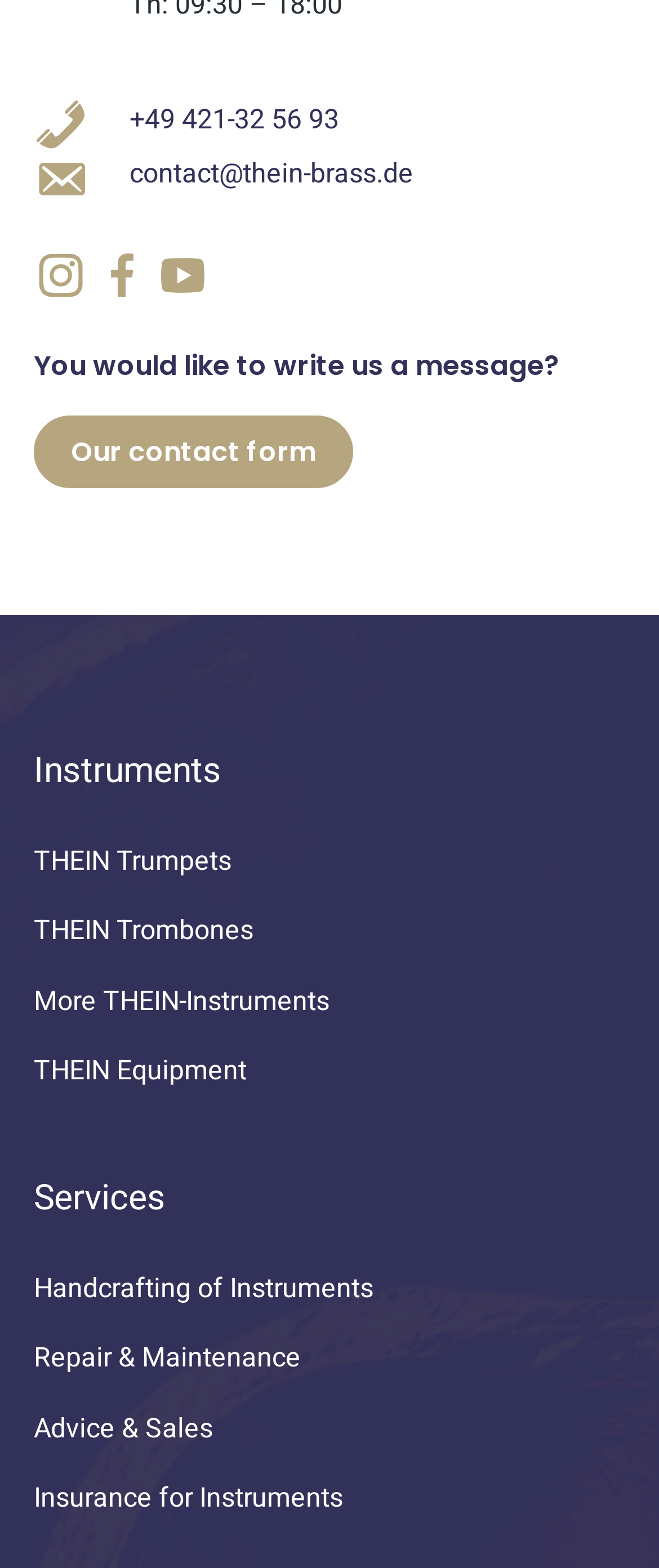How many instrument categories are listed?
Based on the screenshot, answer the question with a single word or phrase.

3